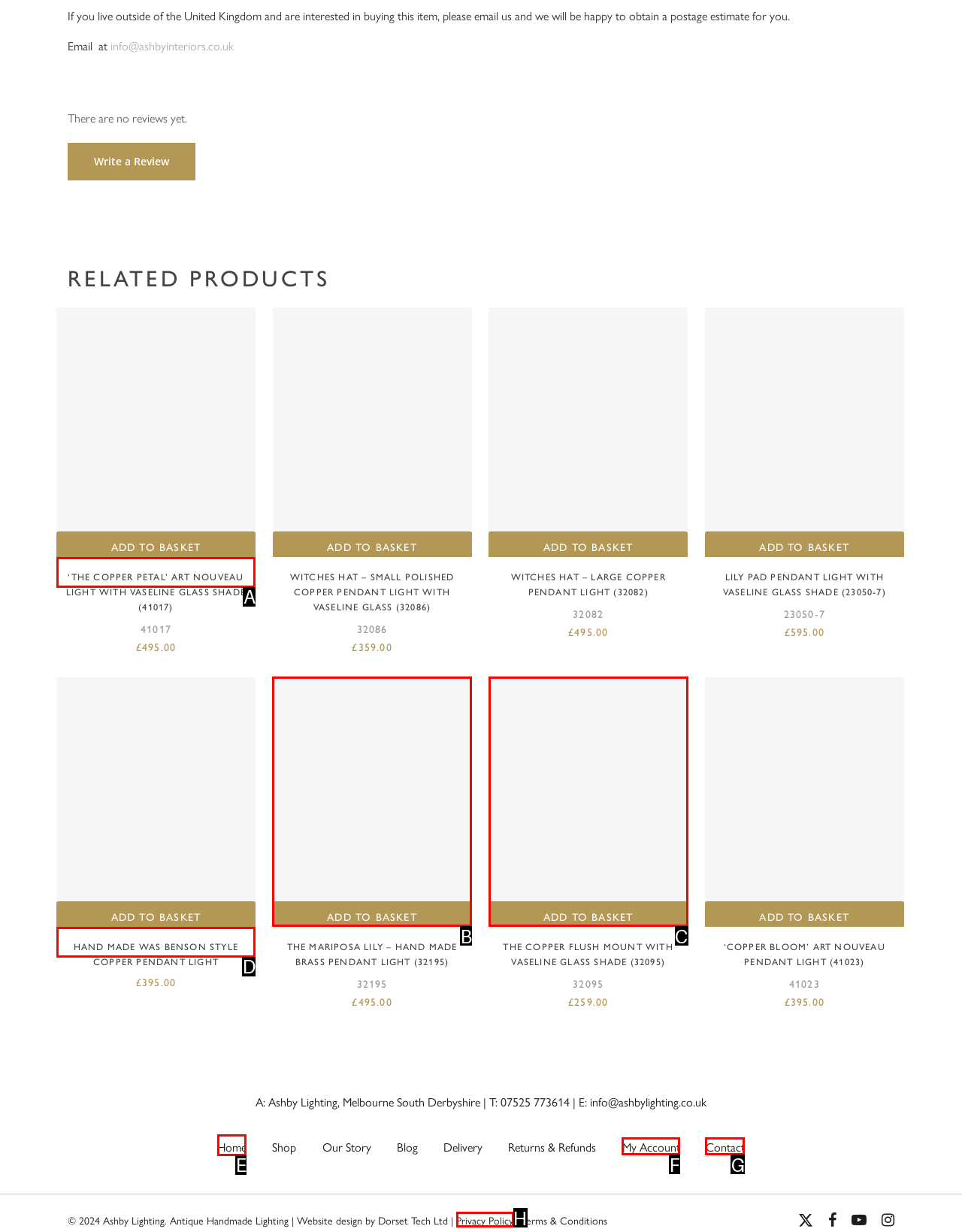What is the letter of the UI element you should click to Go to Home? Provide the letter directly.

E